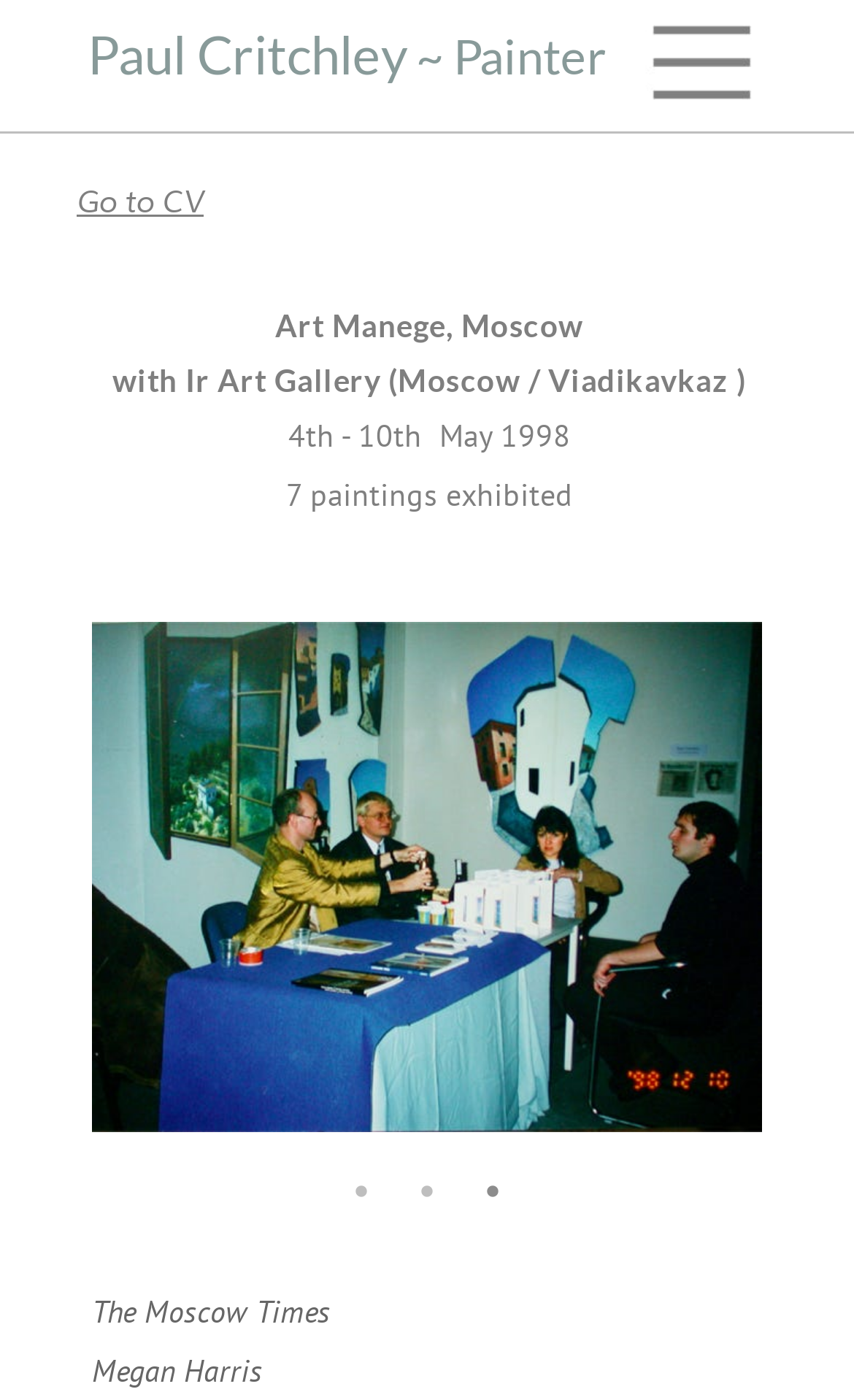Determine the bounding box coordinates for the area that should be clicked to carry out the following instruction: "Select page 1".

[0.397, 0.835, 0.449, 0.867]